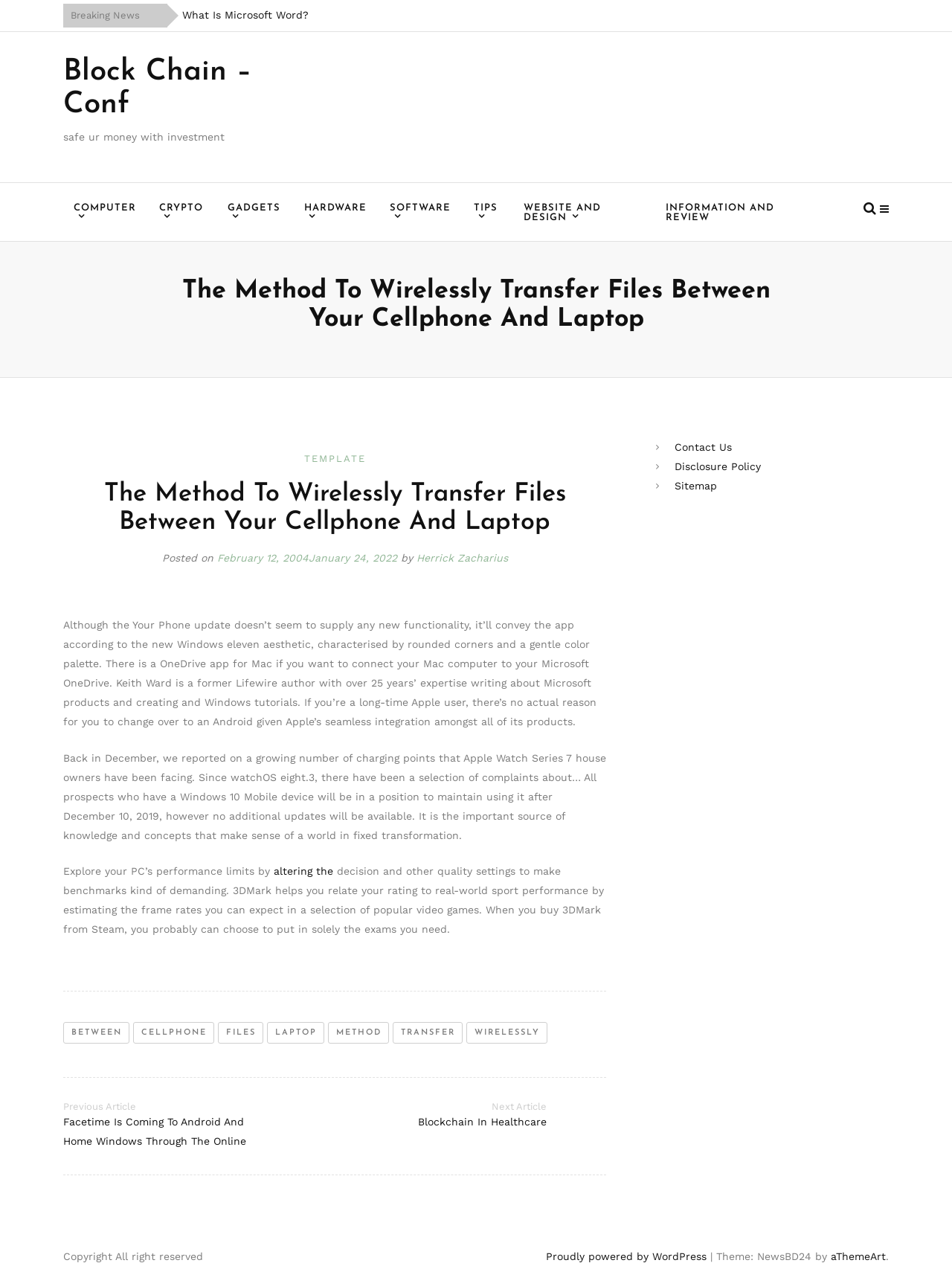Determine the bounding box coordinates of the clickable element necessary to fulfill the instruction: "Visit the previous article about Facetime on Android and Windows". Provide the coordinates as four float numbers within the 0 to 1 range, i.e., [left, top, right, bottom].

[0.066, 0.882, 0.259, 0.906]